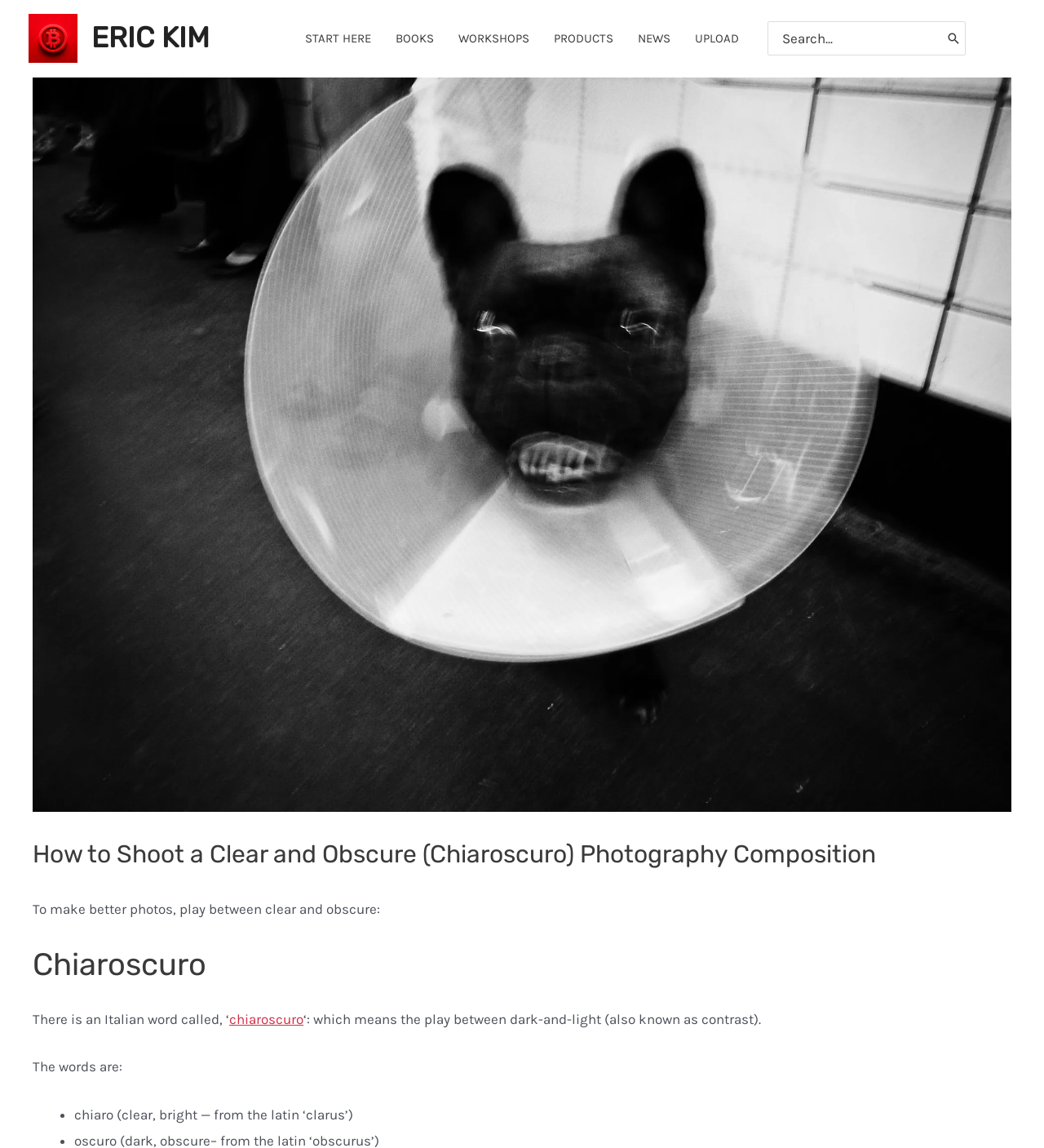Provide the bounding box coordinates for the UI element that is described as: "Periodontal Disease".

None